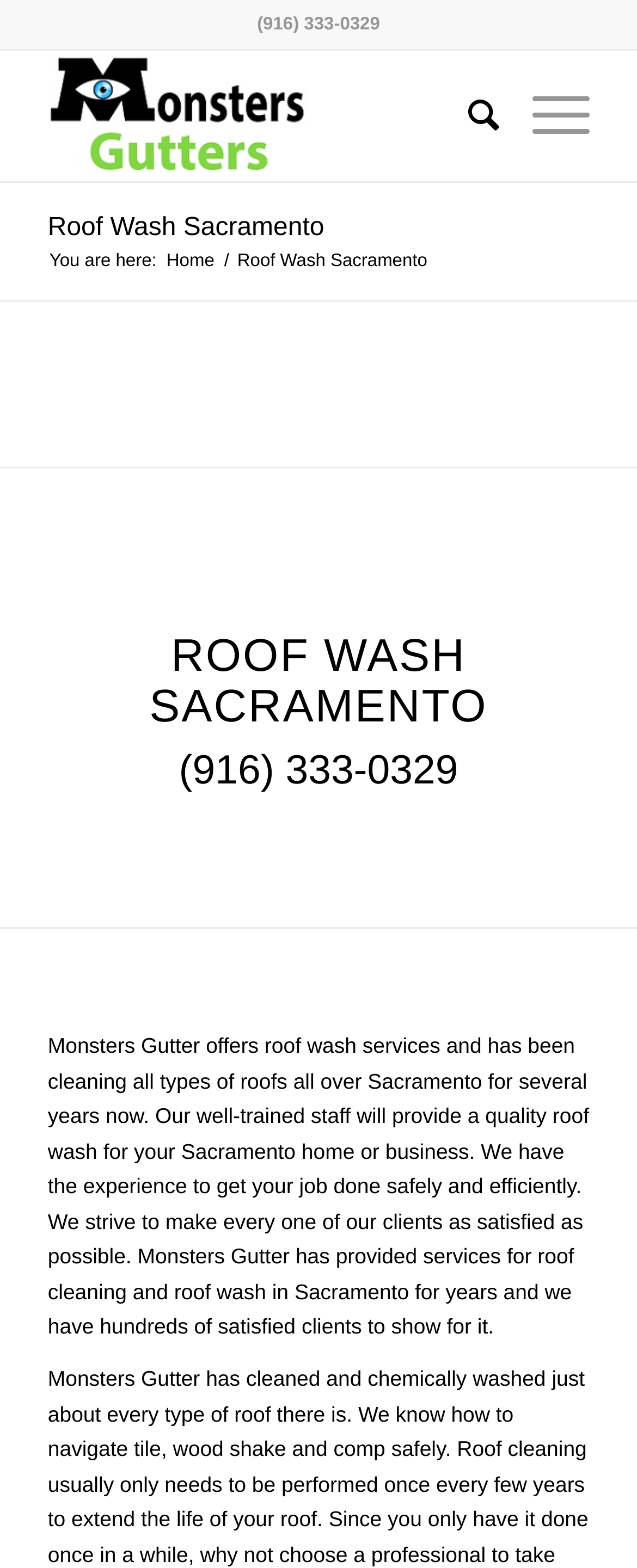Construct a thorough caption encompassing all aspects of the webpage.

The webpage is about Monsters Roof Wash, a roof wash service in Sacramento. At the top left, there is a logo of Monsters Gutter, which is an image, accompanied by a link to the company's name. Below the logo, there is a heading that reads "Roof Wash Sacramento". 

To the right of the logo, there are two links: one is a phone number "(916) 333-0329" and the other is a link with no text. 

Below the top section, there is a navigation menu with links to "Home" and "Roof Wash Sacramento", separated by a slash. 

The main content of the page starts with a heading "ROOF WASH SACRAMENTO" in a larger font size. Below the heading, there is a paragraph of text that describes the services offered by Monsters Gutter, including roof wash services for homes and businesses in Sacramento. The text also mentions the company's experience and commitment to customer satisfaction. 

On the right side of the main content, there is another instance of the phone number "(916) 333-0329" as a link.